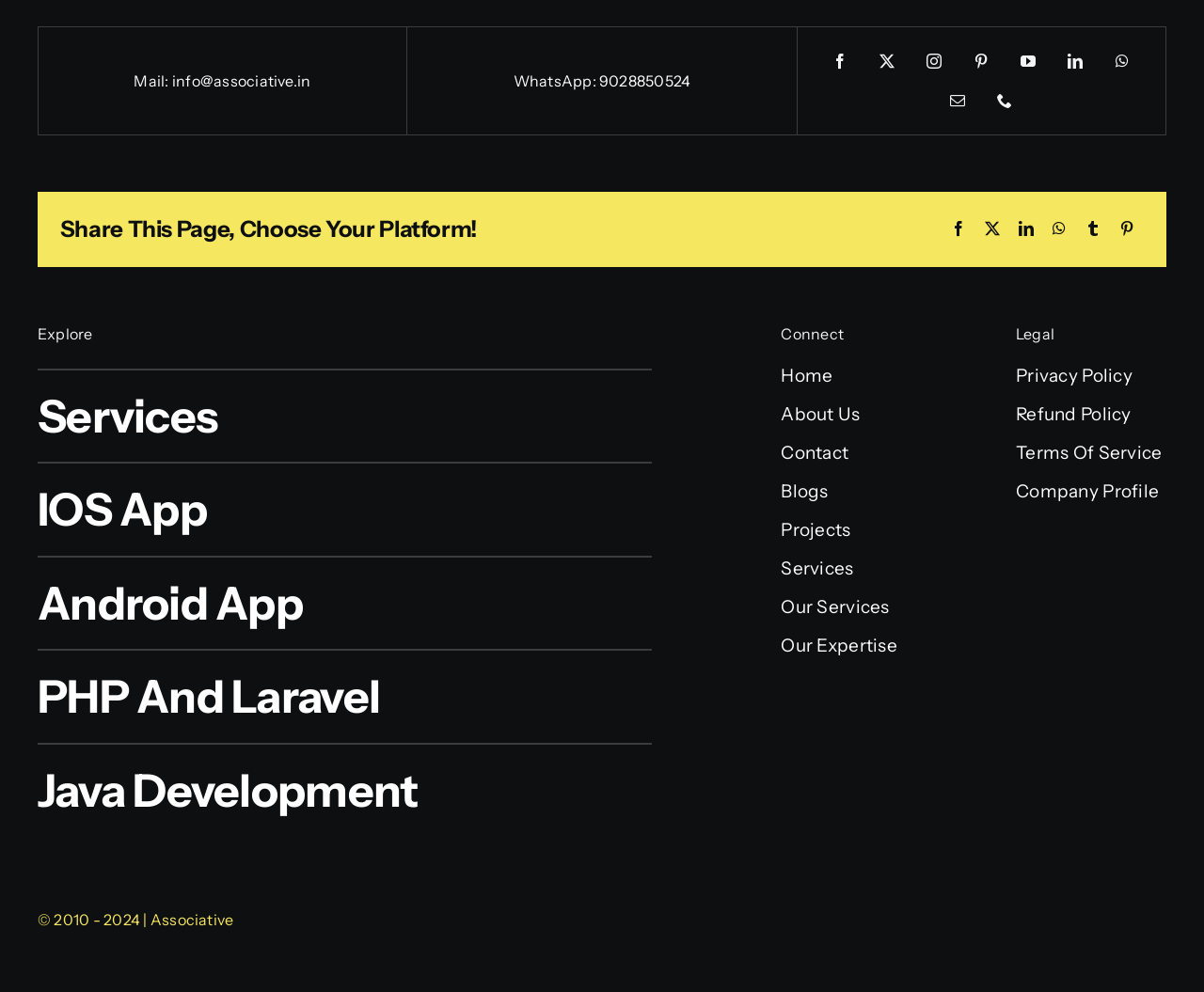Please find the bounding box coordinates of the section that needs to be clicked to achieve this instruction: "Explore the Services page".

[0.031, 0.371, 0.541, 0.465]